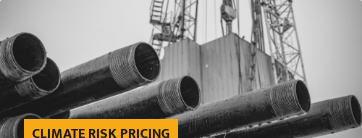Offer a detailed narrative of the scene shown in the image.

The image features a striking black-and-white photograph of a drilling rig, emphasizing the industrial aspect of oil extraction. In the foreground, large pipes are prominently displayed, suggesting a focus on the energy sector's infrastructure. Superimposed on the image is a vibrant orange banner that reads "CLIMATE RISK PRICING," highlighting the increasing relevance of environmental considerations in financial assessments and investments related to fossil fuels. This visual communicates the intersection of climate concerns and economic strategies, underscoring the importance of evaluating climate risks in the context of energy production and investment decisions.